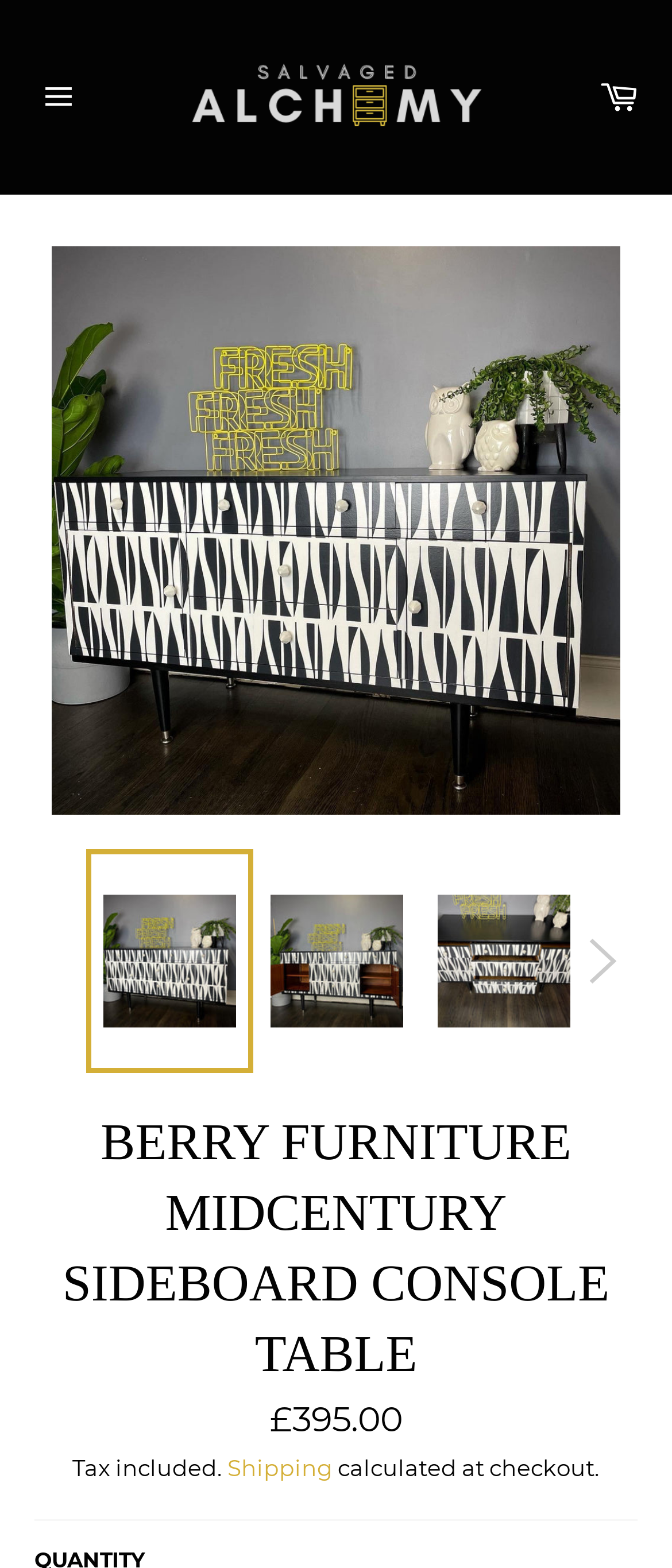Locate the bounding box coordinates of the UI element described by: "alt="Salvaged Alchemy"". Provide the coordinates as four float numbers between 0 and 1, formatted as [left, top, right, bottom].

[0.263, 0.011, 0.737, 0.113]